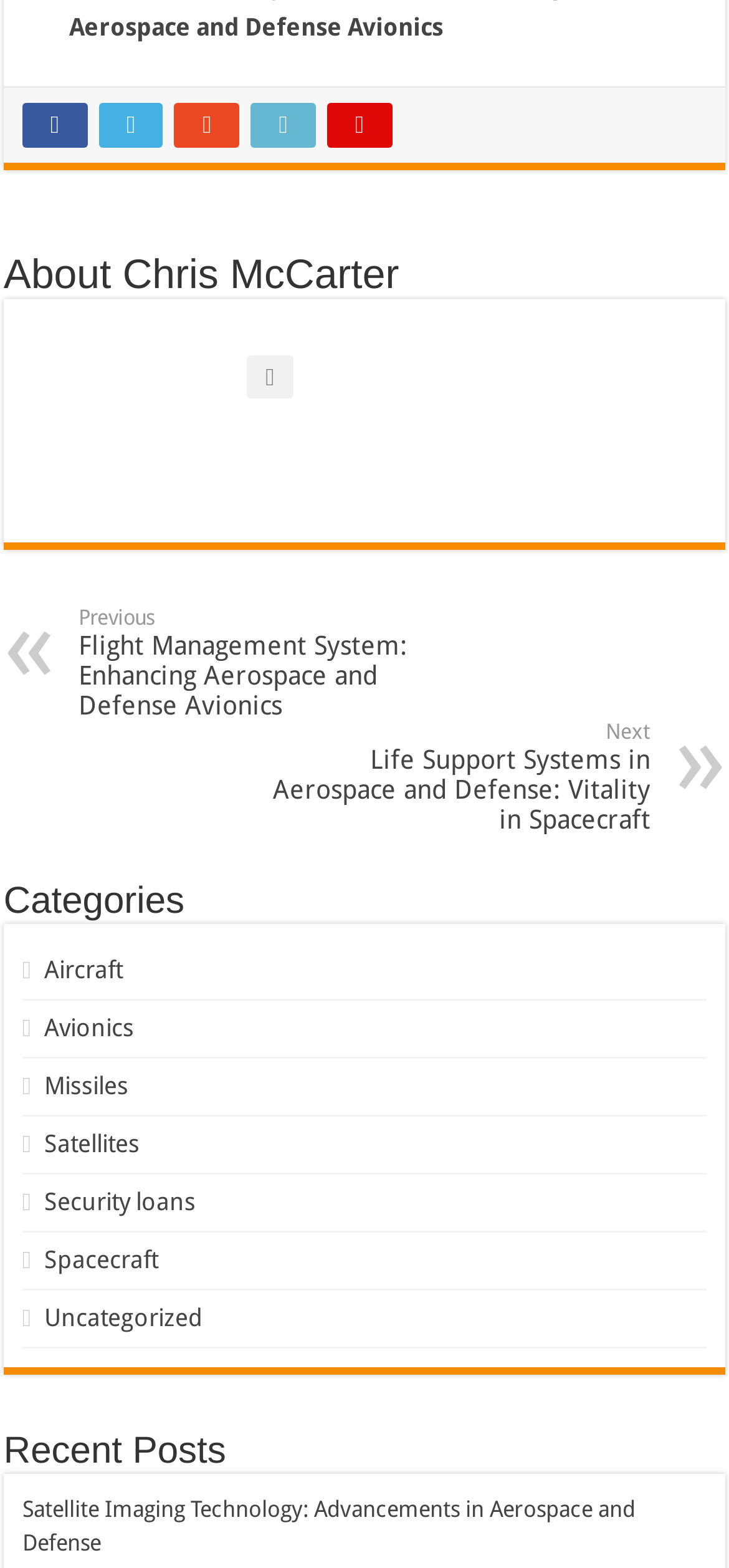Could you indicate the bounding box coordinates of the region to click in order to complete this instruction: "View previous post".

[0.108, 0.387, 0.633, 0.459]